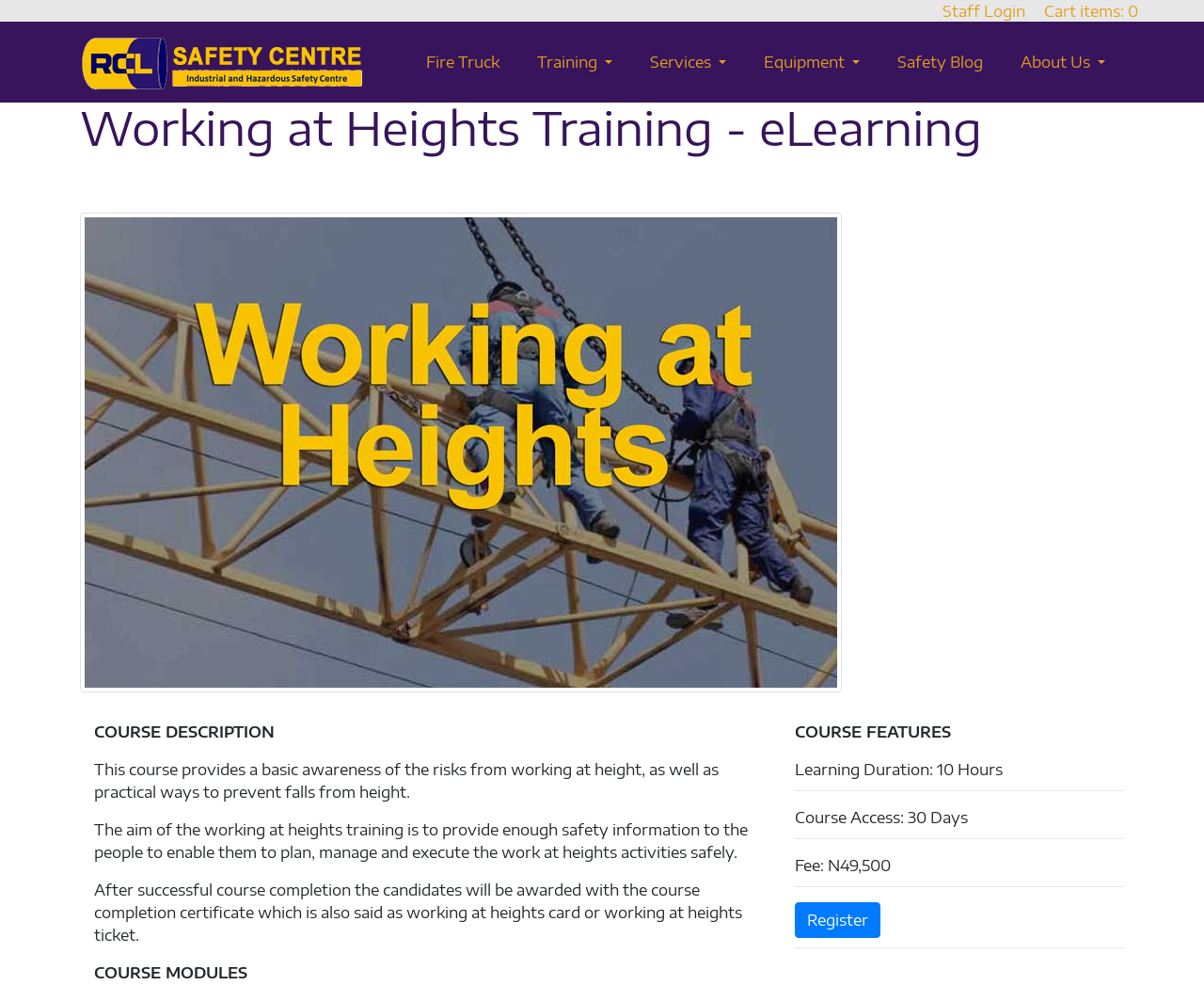Based on the image, provide a detailed response to the question:
What is the purpose of the working at heights training?

I found the answer by reading the course description, which states that the aim of the working at heights training is to provide enough safety information to enable people to plan, manage and execute work at heights activities safely.